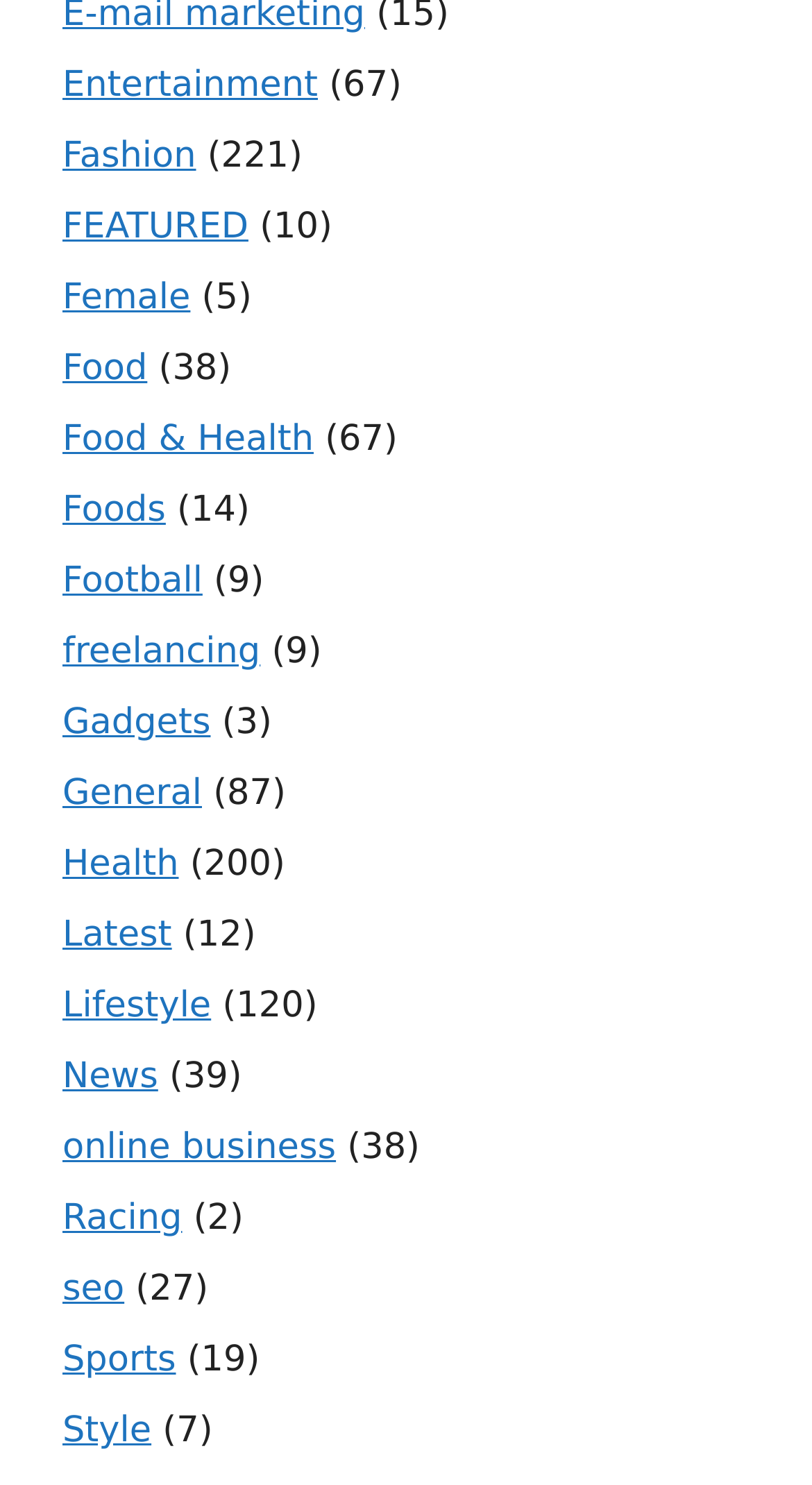Using the webpage screenshot, locate the HTML element that fits the following description and provide its bounding box: "Food & Health".

[0.077, 0.282, 0.386, 0.31]